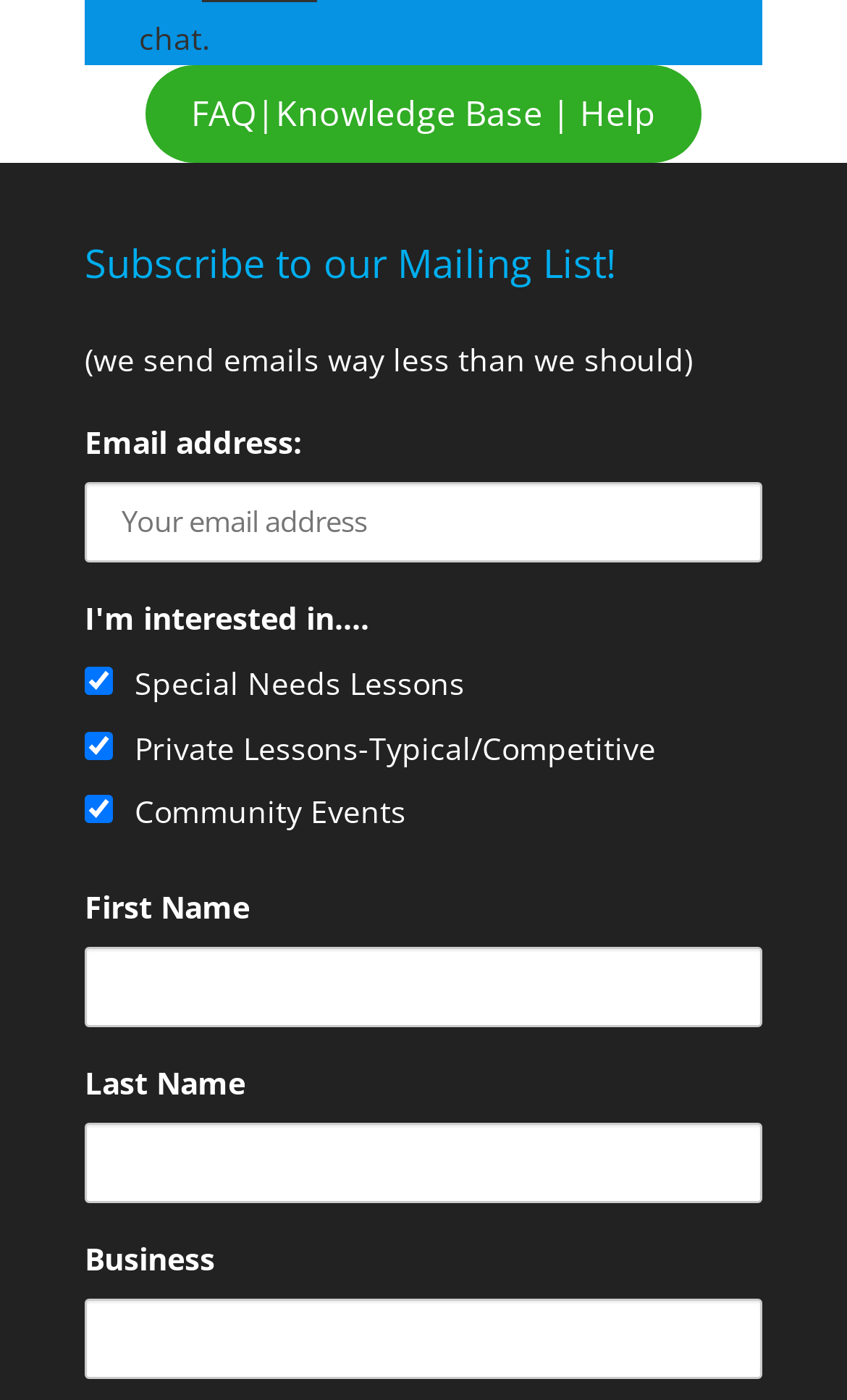What is the purpose of the checkboxes?
Kindly answer the question with as much detail as you can.

The checkboxes are used to select the types of lessons the user is interested in, such as Special Needs Lessons, Private Lessons-Typical/Competitive, and Community Events. This suggests that the webpage is related to a educational or training institution that offers various types of lessons.